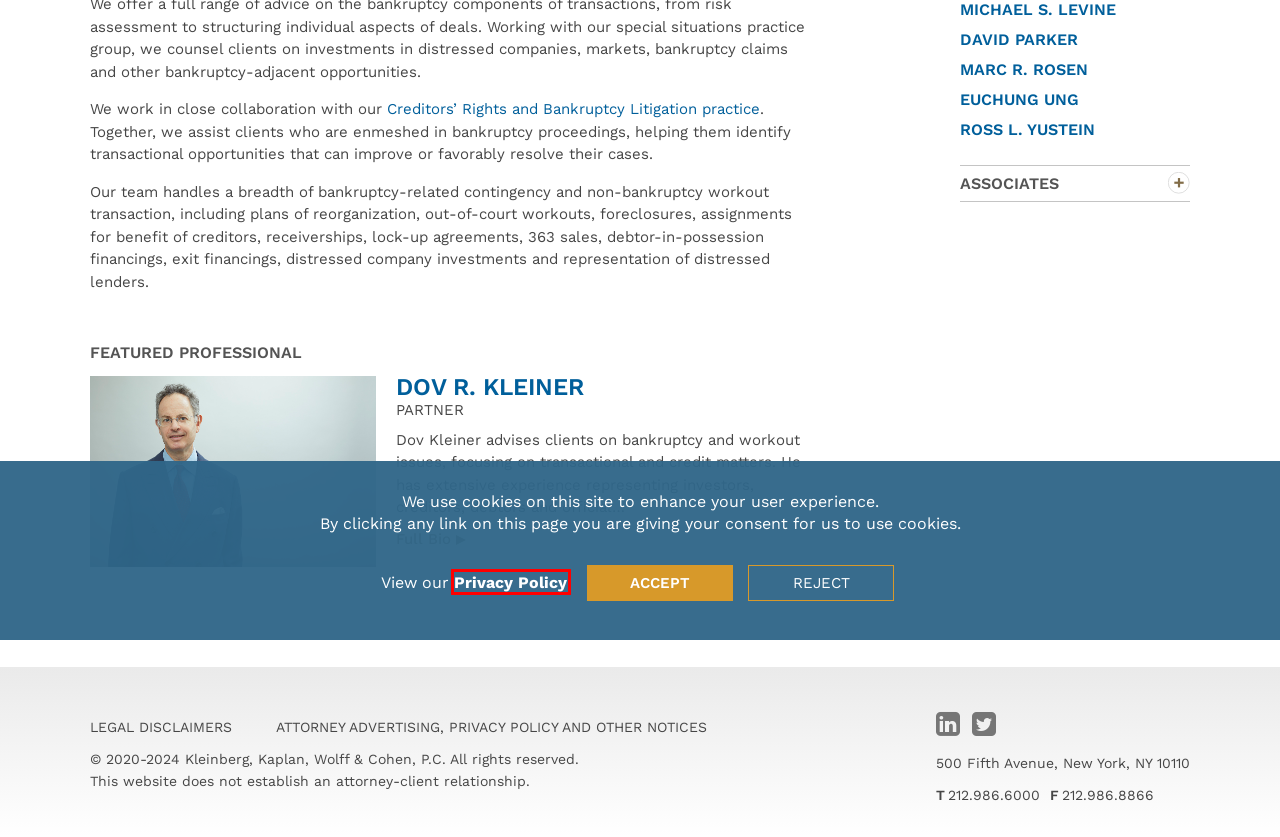You are given a screenshot of a webpage with a red rectangle bounding box around an element. Choose the best webpage description that matches the page after clicking the element in the bounding box. Here are the candidates:
A. Creditors’ Rights and Bankruptcy Litigation | Kleinberg Kaplan
B. MICHAEL S. LEVINE | Kleinberg Kaplan
C. DAVID PARKER | Kleinberg Kaplan
D. Services | Kleinberg Kaplan
E. ROSS L. YUSTEIN | Kleinberg Kaplan
F. Attorney Advertising, Privacy Policy and Other Notices | Kleinberg Kaplan
G. EUCHUNG UNG | Kleinberg Kaplan
H. MARC R. ROSEN | Kleinberg Kaplan

F